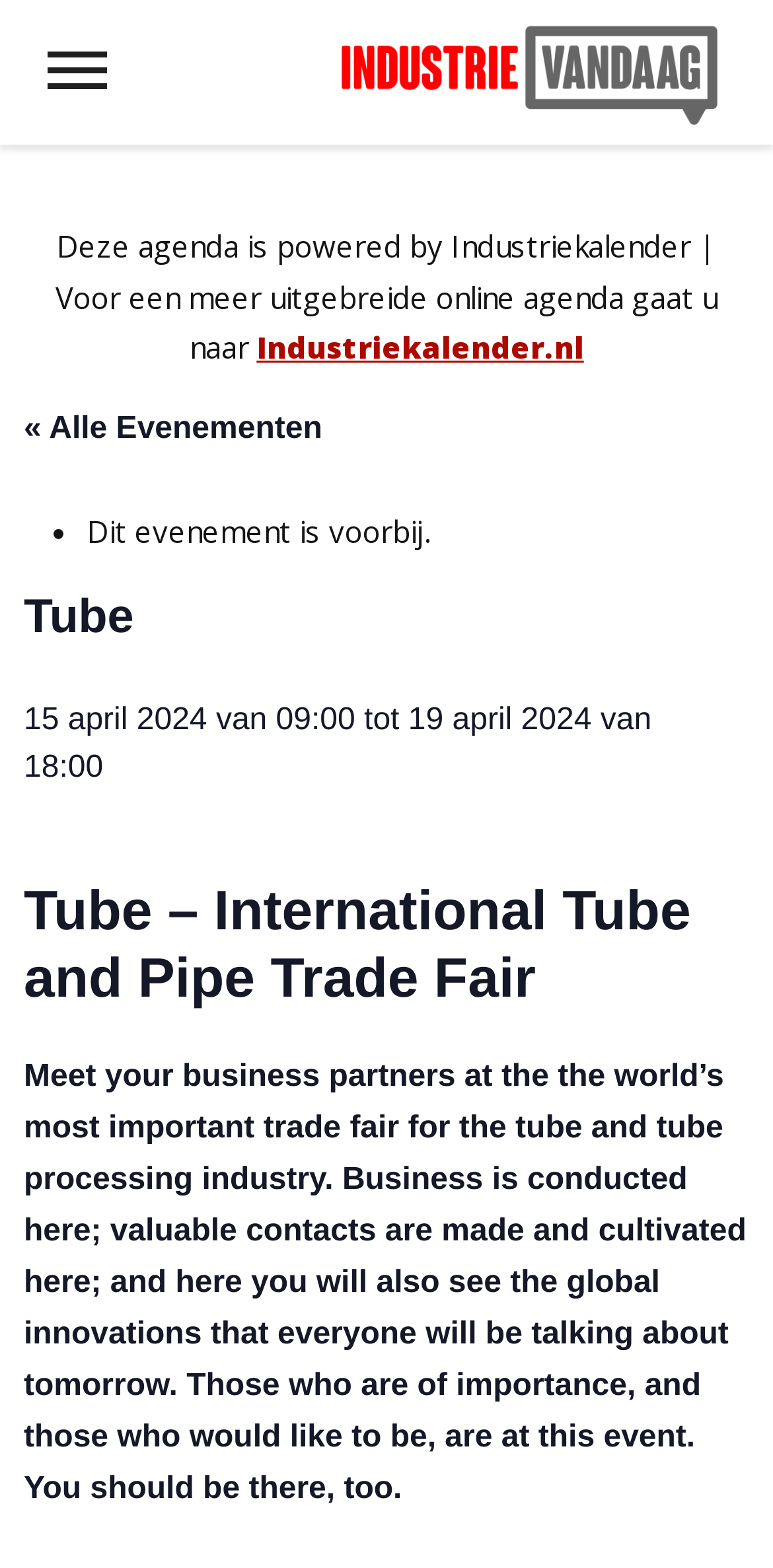What is the name of the online agenda?
Based on the image, provide a one-word or brief-phrase response.

Industriekalender